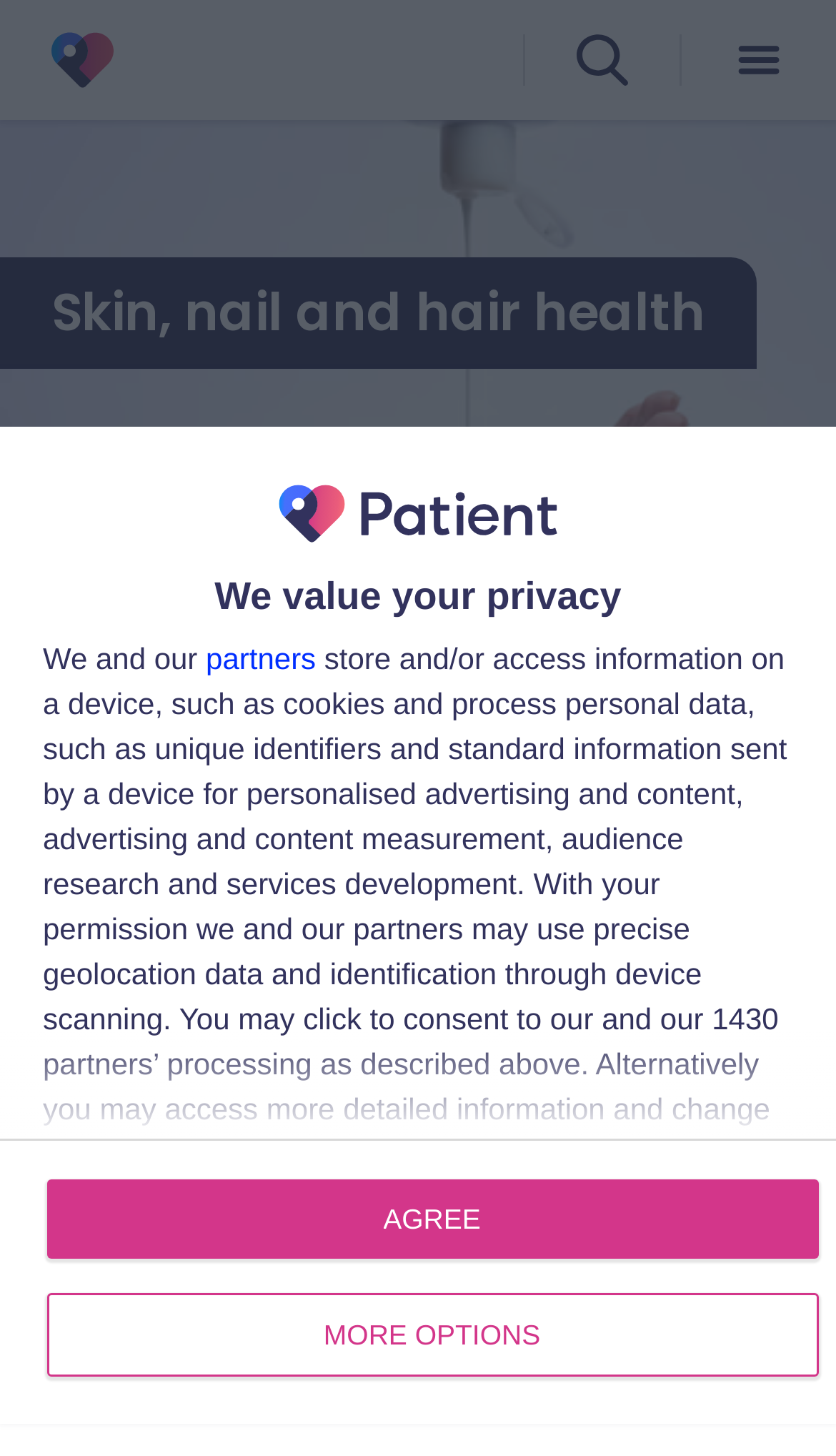Using the description "Other skin problems", locate and provide the bounding box of the UI element.

[0.062, 0.884, 0.938, 0.972]